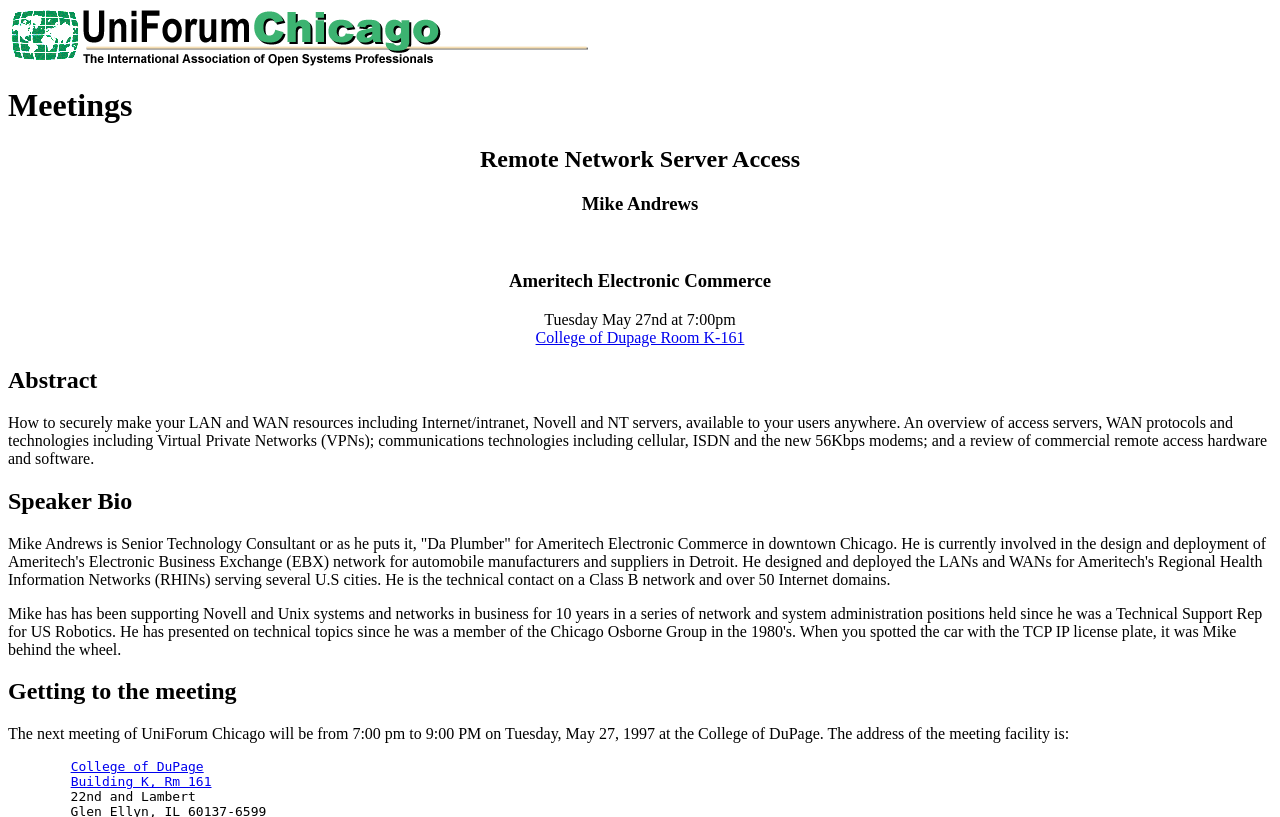What is the company of the speaker?
Based on the image, provide your answer in one word or phrase.

Ameritech Electronic Commerce